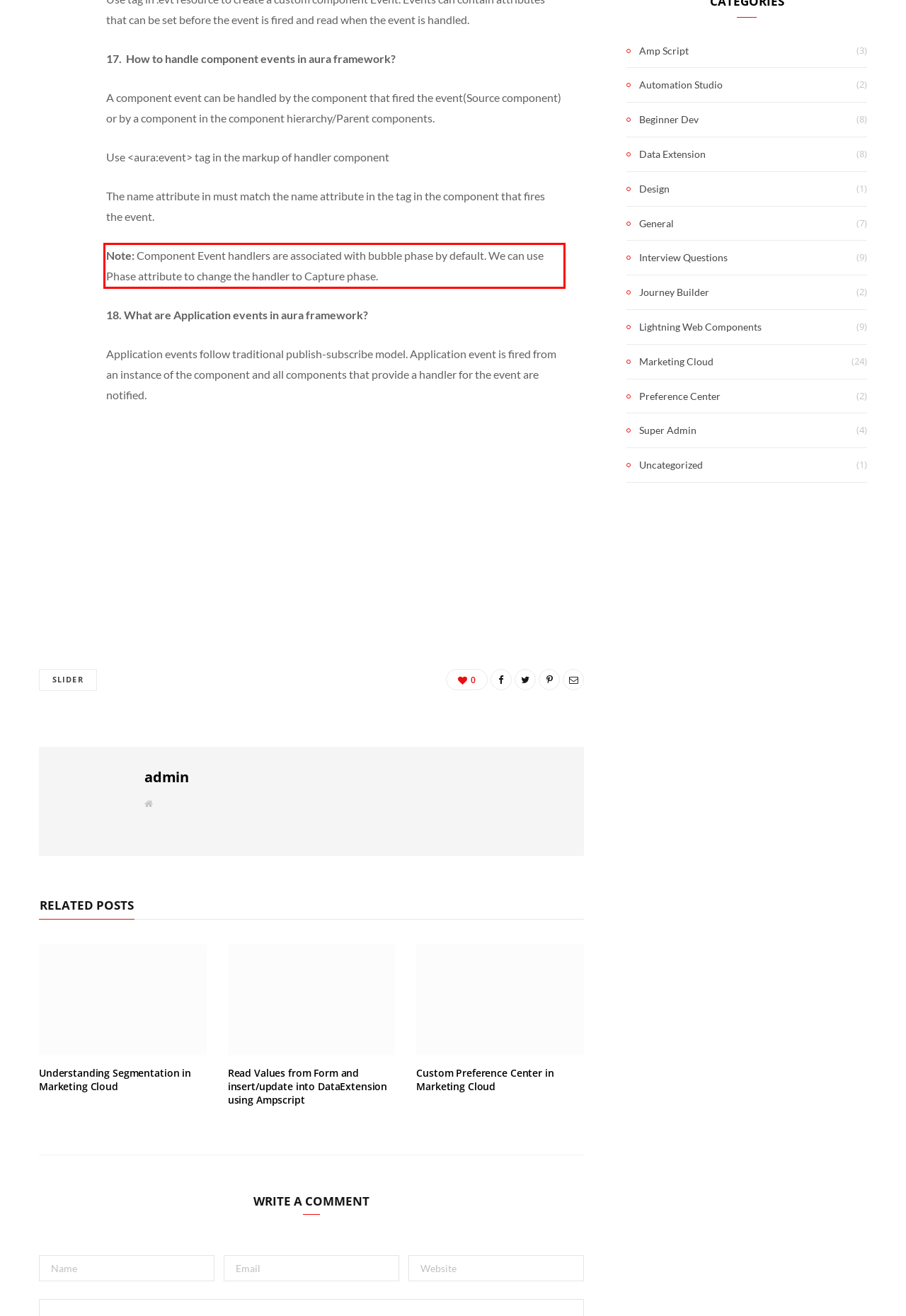The screenshot provided shows a webpage with a red bounding box. Apply OCR to the text within this red bounding box and provide the extracted content.

Note: Component Event handlers are associated with bubble phase by default. We can use Phase attribute to change the handler to Capture phase.